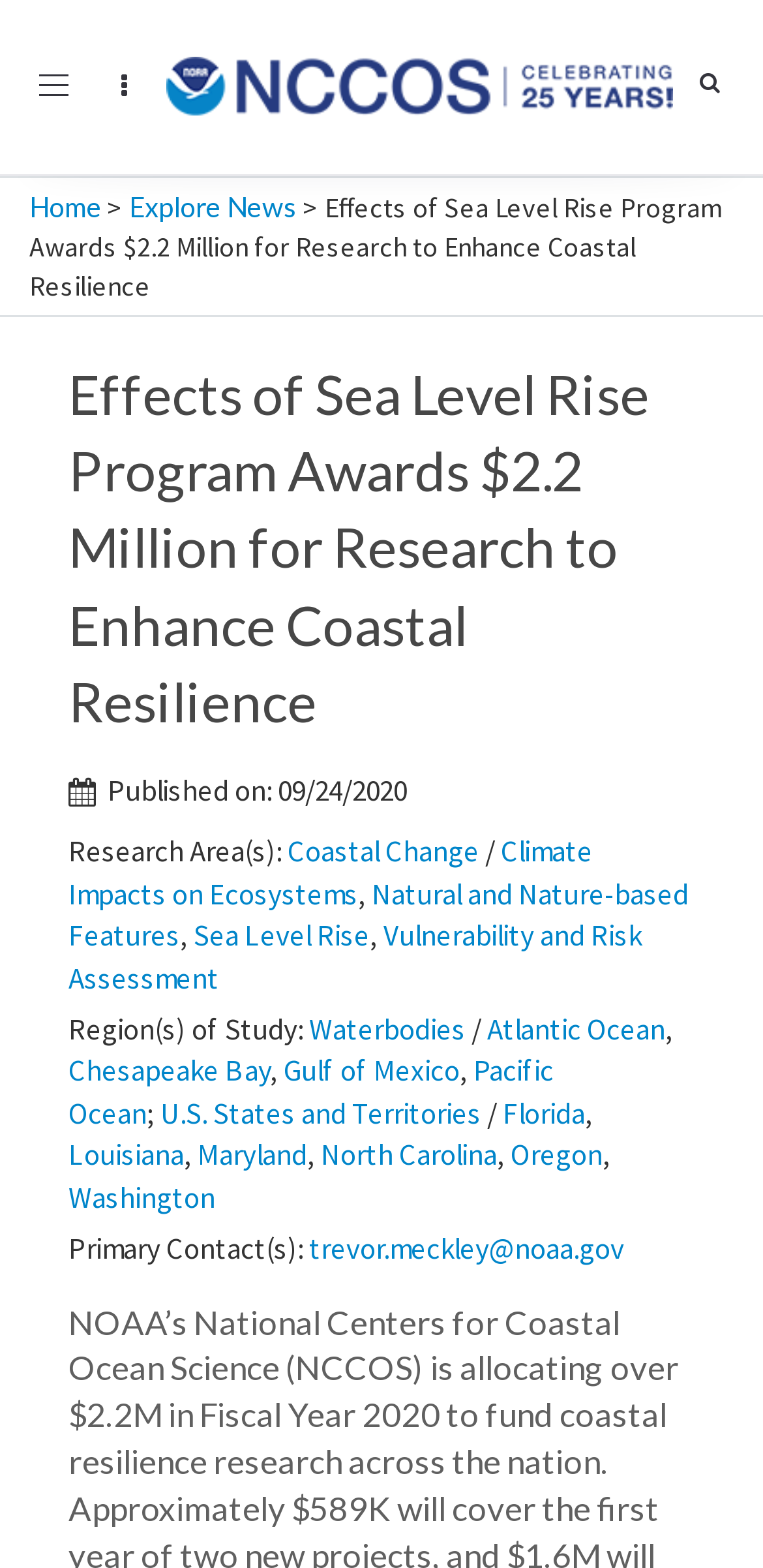Identify the bounding box coordinates of the region that needs to be clicked to carry out this instruction: "Go to Home". Provide these coordinates as four float numbers ranging from 0 to 1, i.e., [left, top, right, bottom].

[0.038, 0.121, 0.133, 0.142]